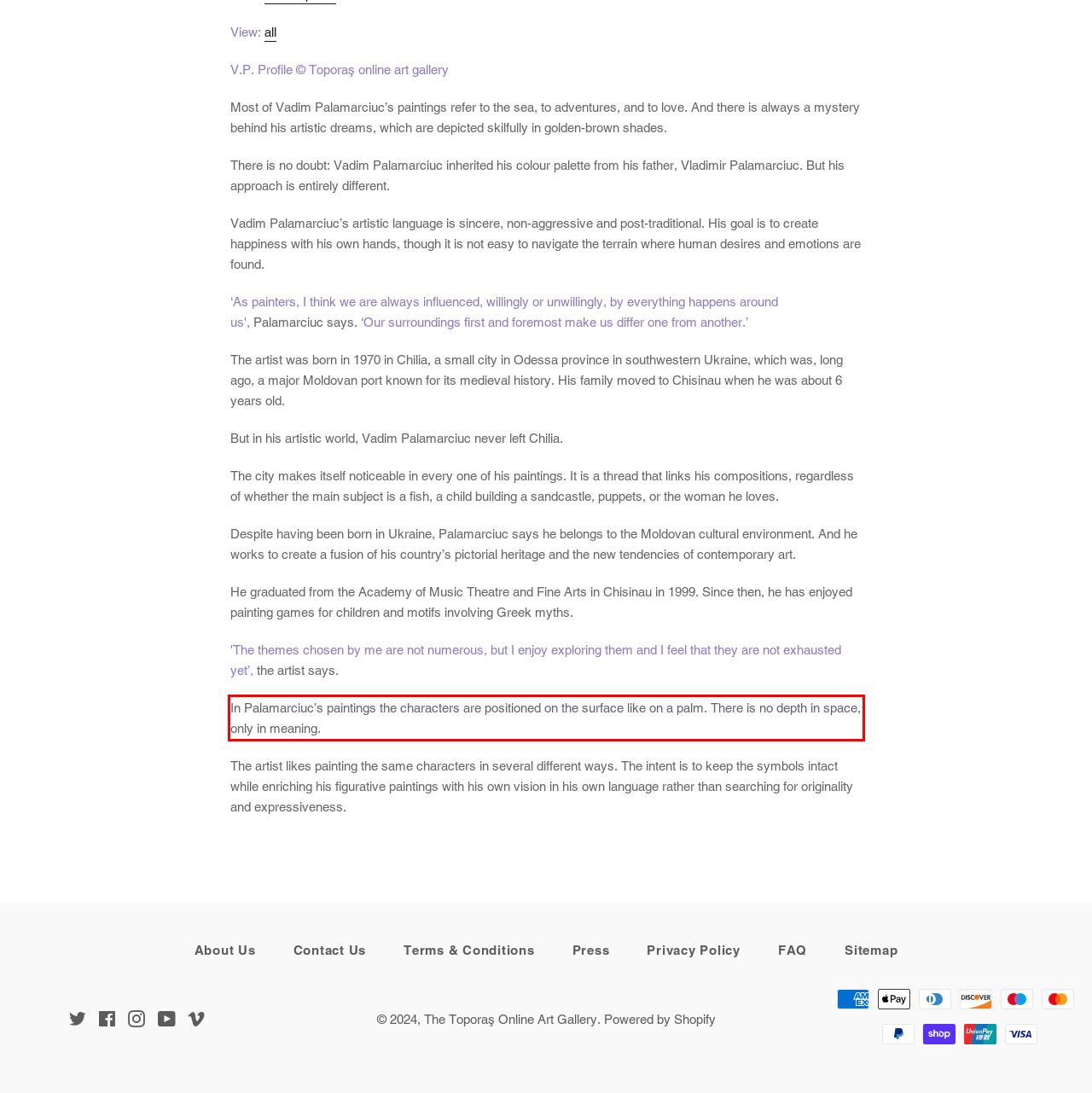Identify and extract the text within the red rectangle in the screenshot of the webpage.

In Palamarciuc’s paintings the characters are positioned on the surface like on a palm. There is no depth in space, only in meaning.